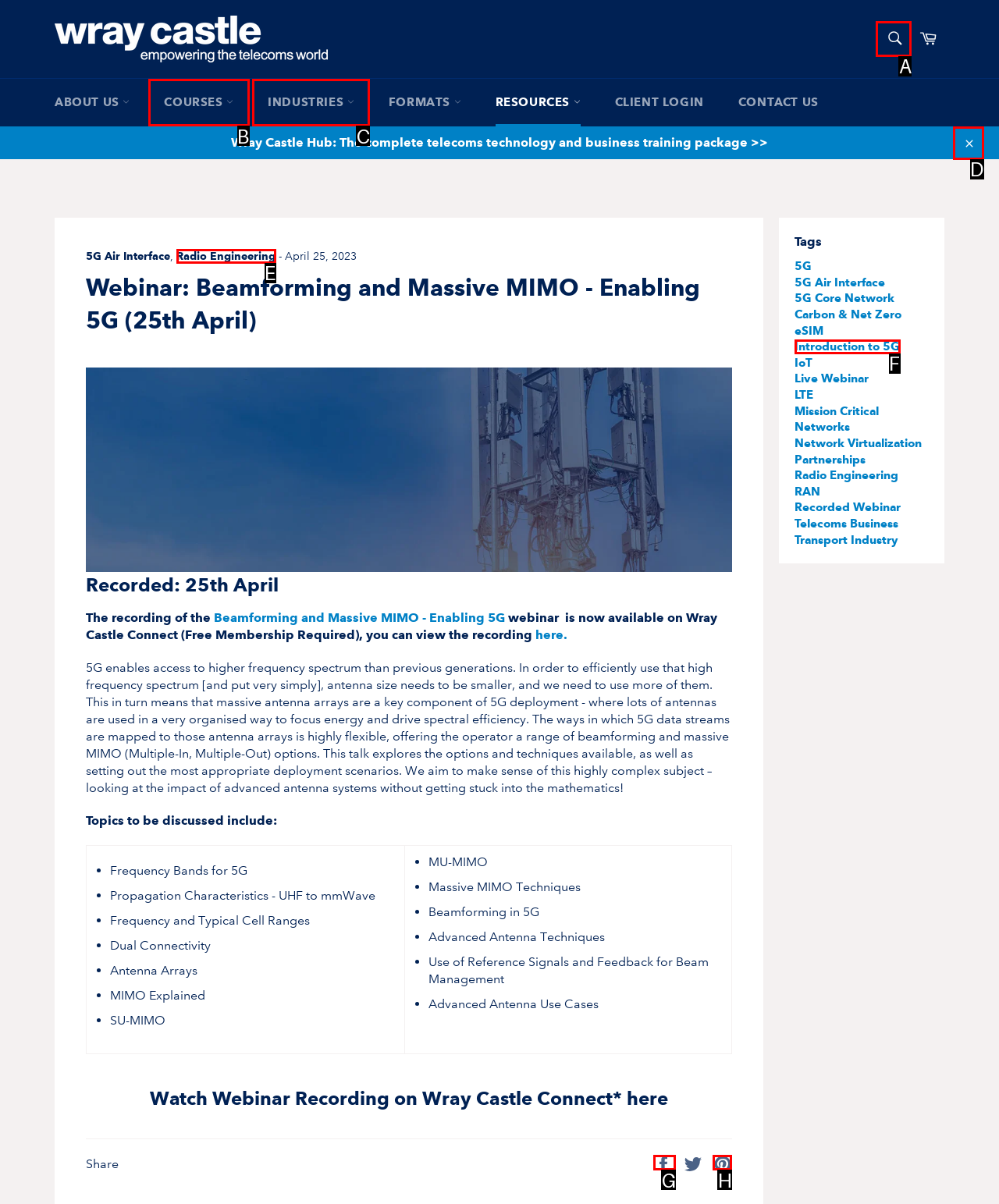Match the HTML element to the description: parent_node: SEARCH aria-label="Search" name="q" placeholder="Search". Answer with the letter of the correct option from the provided choices.

A